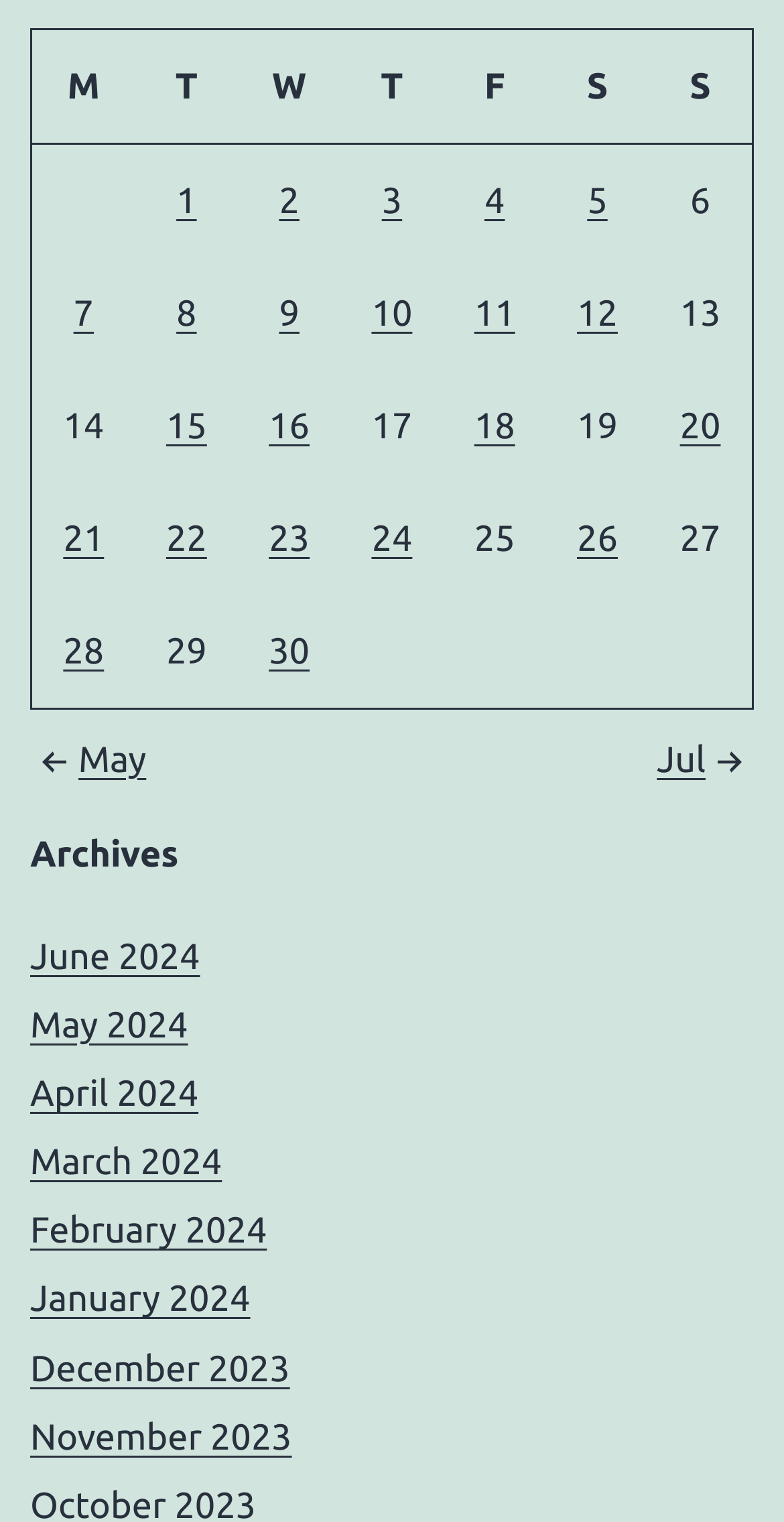Highlight the bounding box coordinates of the element that should be clicked to carry out the following instruction: "View posts published on June 1, 2021". The coordinates must be given as four float numbers ranging from 0 to 1, i.e., [left, top, right, bottom].

[0.225, 0.119, 0.251, 0.145]